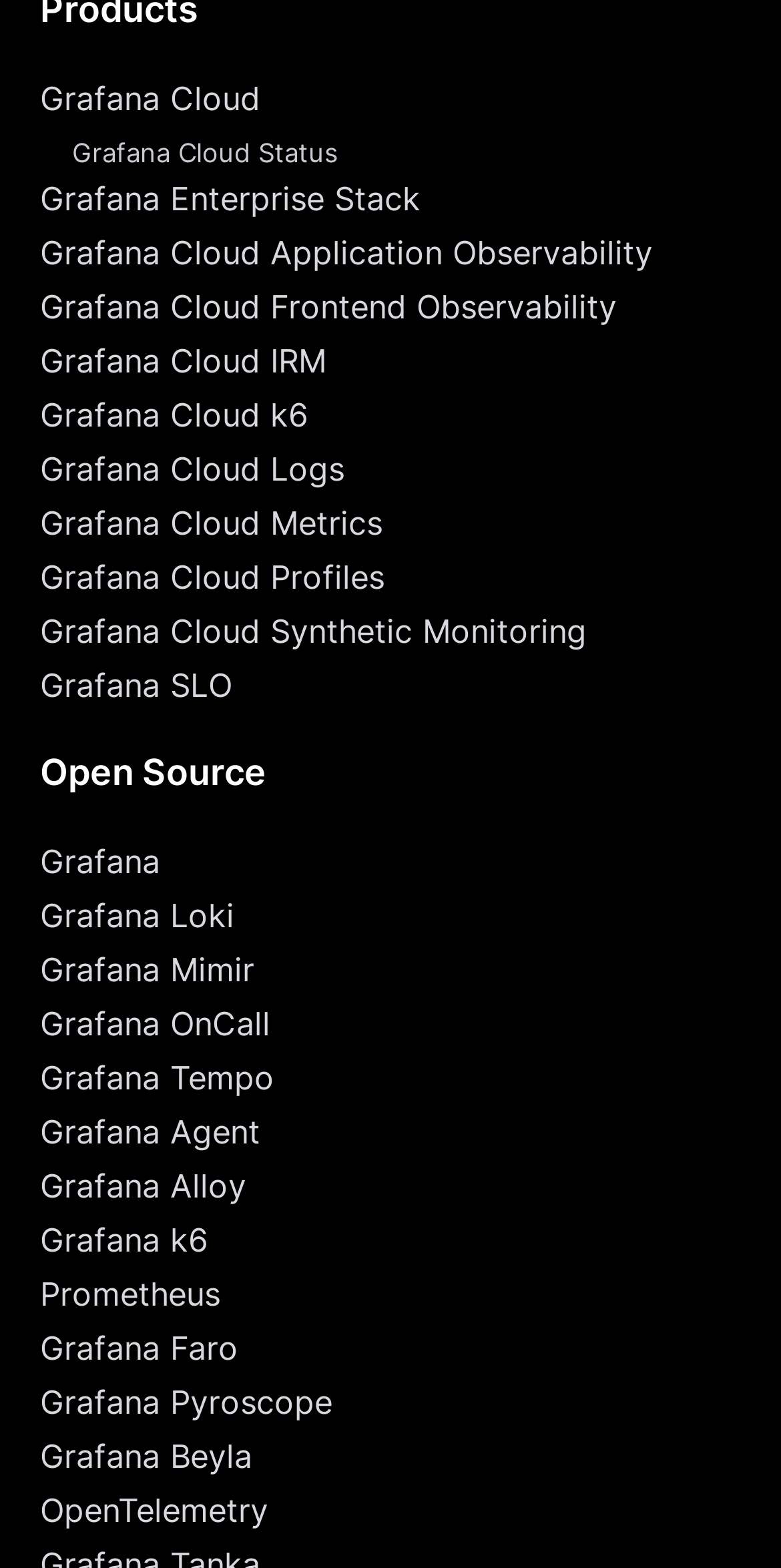How many links start with 'Grafana'? Based on the image, give a response in one word or a short phrase.

13